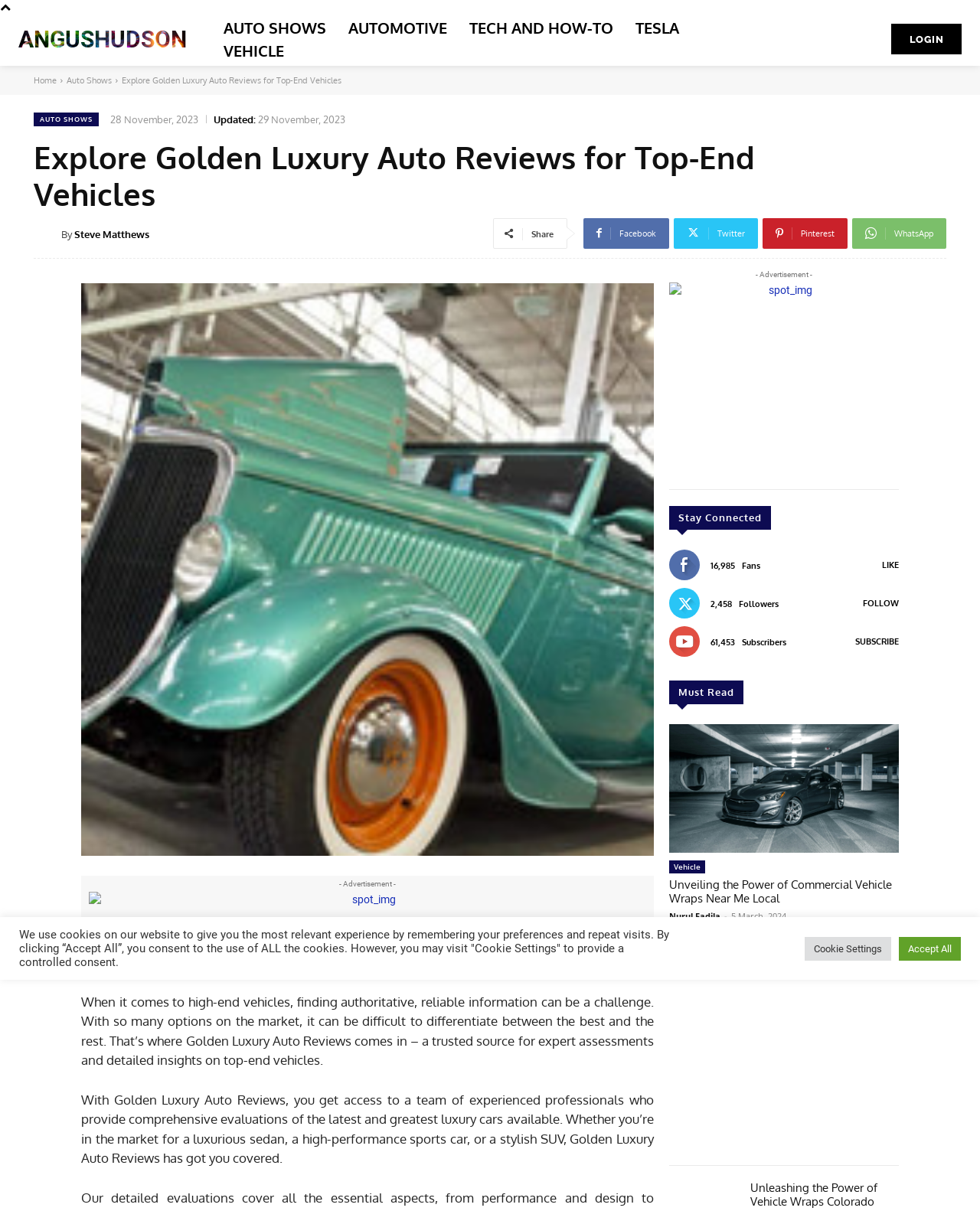Describe all the significant parts and information present on the webpage.

The webpage is titled "Golden Luxury Auto Reviews Explore for Top-End Vehicles" and appears to be a review website focused on high-end vehicles. At the top of the page, there are several links to different sections of the website, including "ANGUSHUDSON", "AUTO SHOWS", "AUTOMOTIVE", "TECH AND HOW-TO", "TESLA", and "VEHICLE". There is also a "LOGIN" link located at the top right corner of the page.

Below the top navigation links, there is a heading that reads "Explore Golden Luxury Auto Reviews for Top-End Vehicles". Underneath this heading, there is a brief introduction to the website, explaining that it provides expert assessments and detailed insights on top-end vehicles.

To the right of the introduction, there is a section with links to "Home", "Auto Shows", and a timestamp indicating that the content was updated on November 29, 2023. Below this section, there is an article titled "Explore Golden Luxury Auto Reviews for Top-End Vehicles", which discusses the challenges of finding reliable information on high-end vehicles and how Golden Luxury Auto Reviews provides comprehensive evaluations of luxury cars.

The article is accompanied by an image of a person named Steve Matthews, who is likely the author of the article. There are also social media links to share the article on Facebook, Twitter, Pinterest, and WhatsApp.

Further down the page, there are several advertisements, including a large banner ad and a few smaller ads with images. There is also a section titled "Stay Connected" with links to the website's social media profiles and a count of fans, followers, and subscribers.

Below the "Stay Connected" section, there is an article titled "Unveiling the Power of Commercial Vehicle Wraps Near Me Local", which appears to be a review of commercial vehicle wraps. The article is accompanied by an image and has a timestamp indicating that it was published on March 5, 2024.

At the very bottom of the page, there is a notice about the use of cookies on the website, with options to accept all cookies or visit the cookie settings to provide controlled consent.